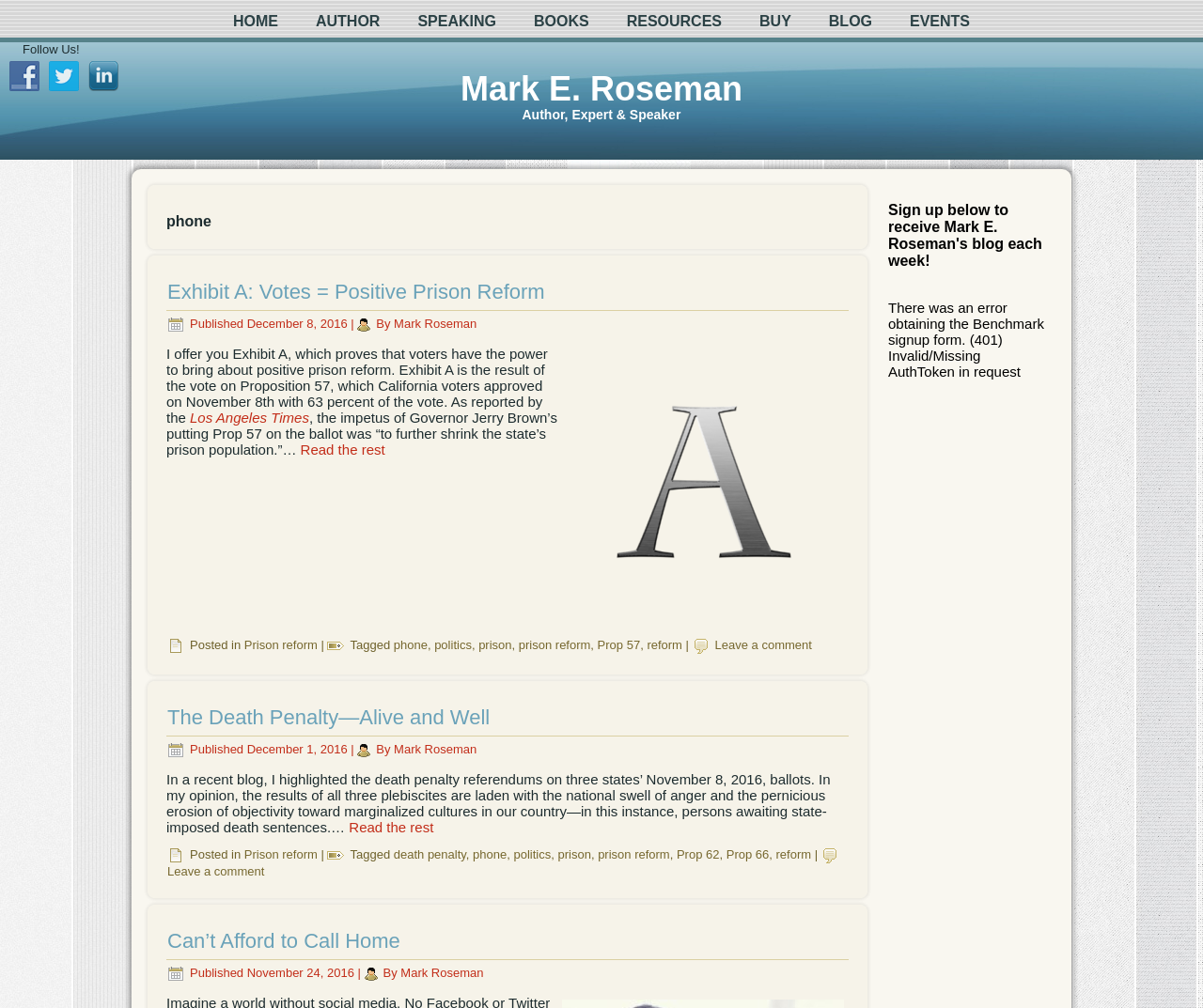Extract the bounding box coordinates of the UI element described: "Can’t Afford to Call Home". Provide the coordinates in the format [left, top, right, bottom] with values ranging from 0 to 1.

[0.139, 0.922, 0.333, 0.945]